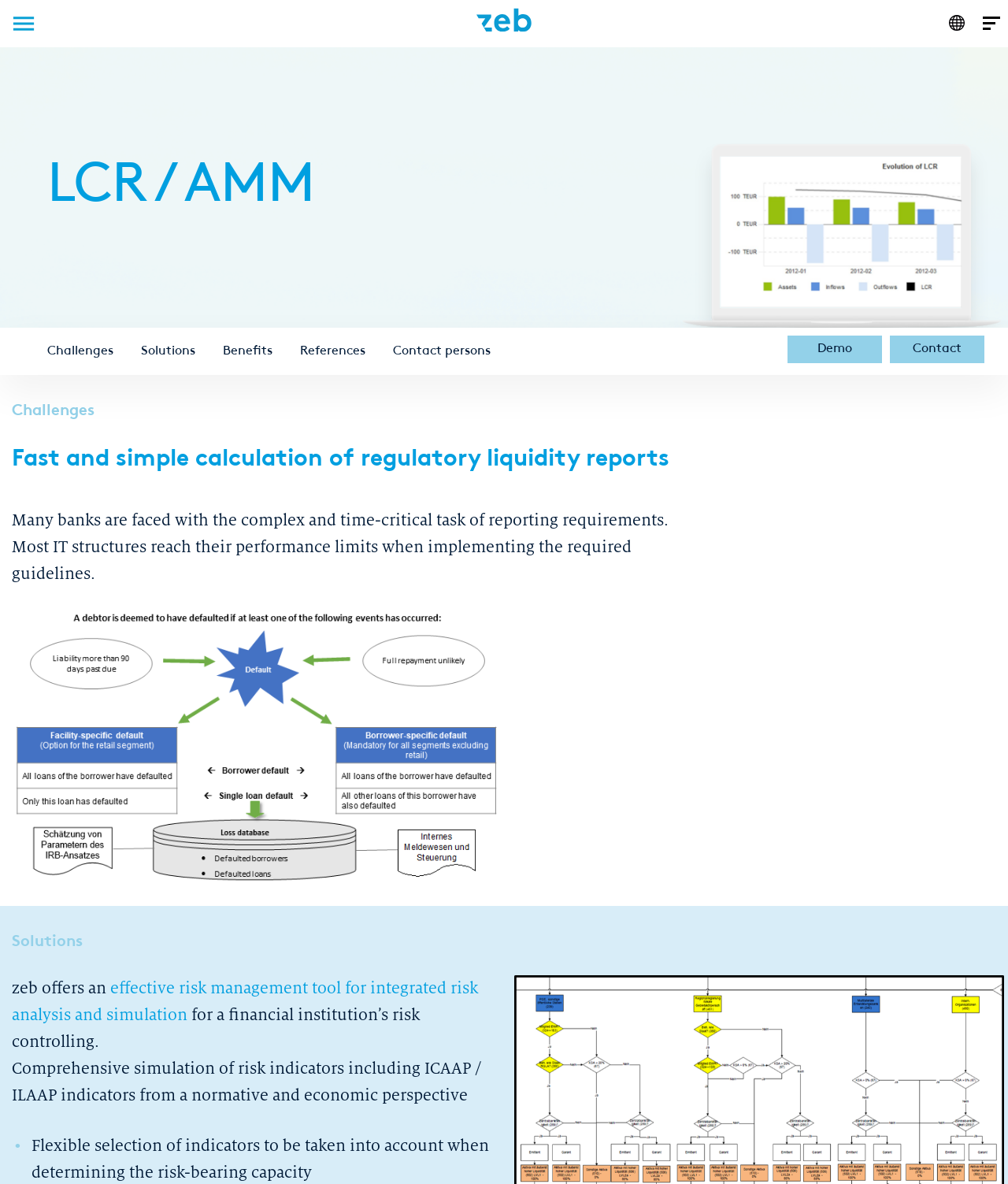Answer the following inquiry with a single word or phrase:
What is the purpose of the tool?

Risk management